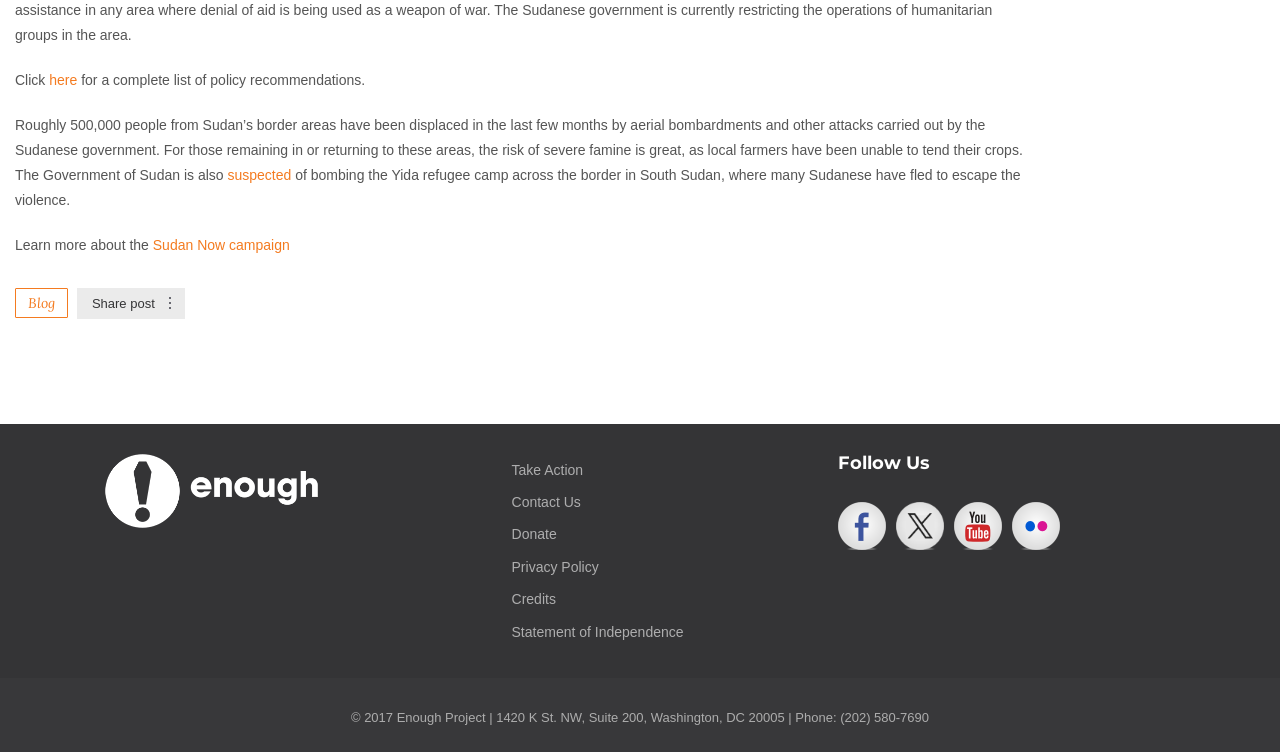Using the given description, provide the bounding box coordinates formatted as (top-left x, top-left y, bottom-right x, bottom-right y), with all values being floating point numbers between 0 and 1. Description: title="Check out our flickr feed"

[0.791, 0.667, 0.828, 0.731]